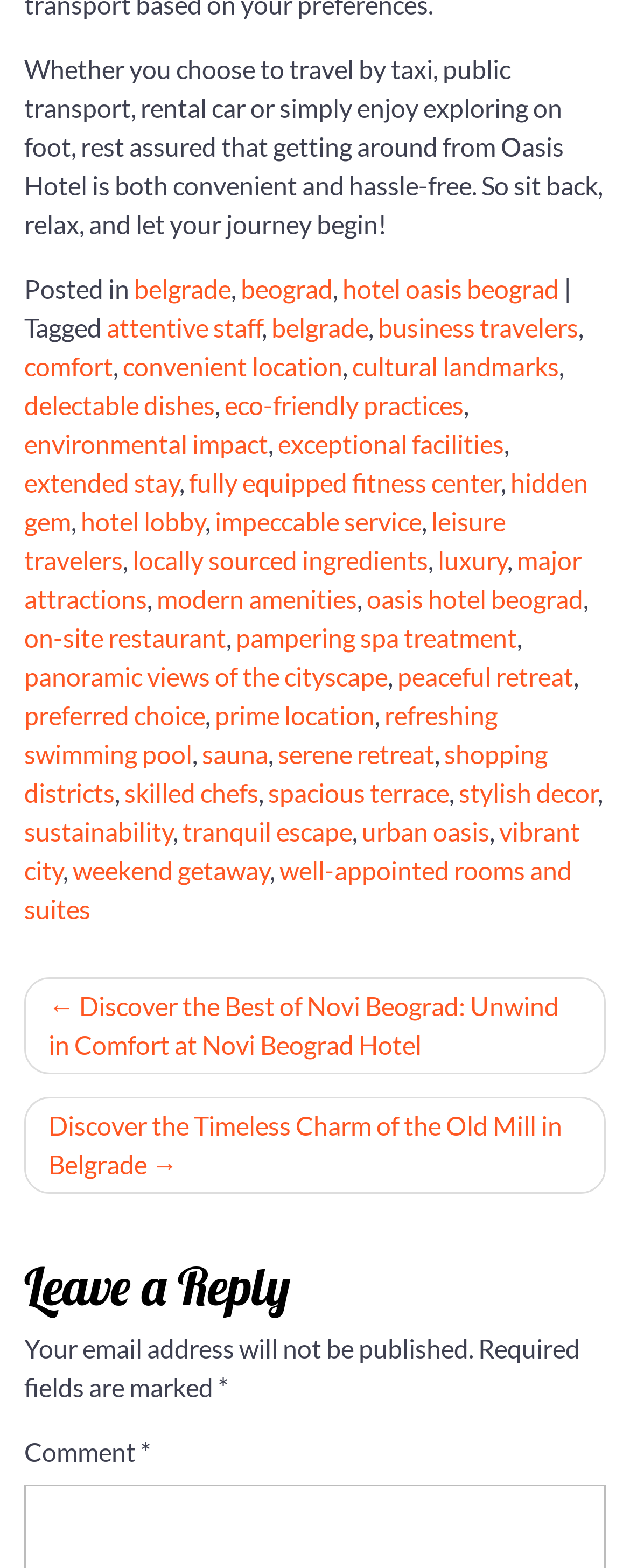Please identify the bounding box coordinates of the area that needs to be clicked to follow this instruction: "Click on the link to discover the best of Novi Beograd".

[0.038, 0.623, 0.962, 0.685]